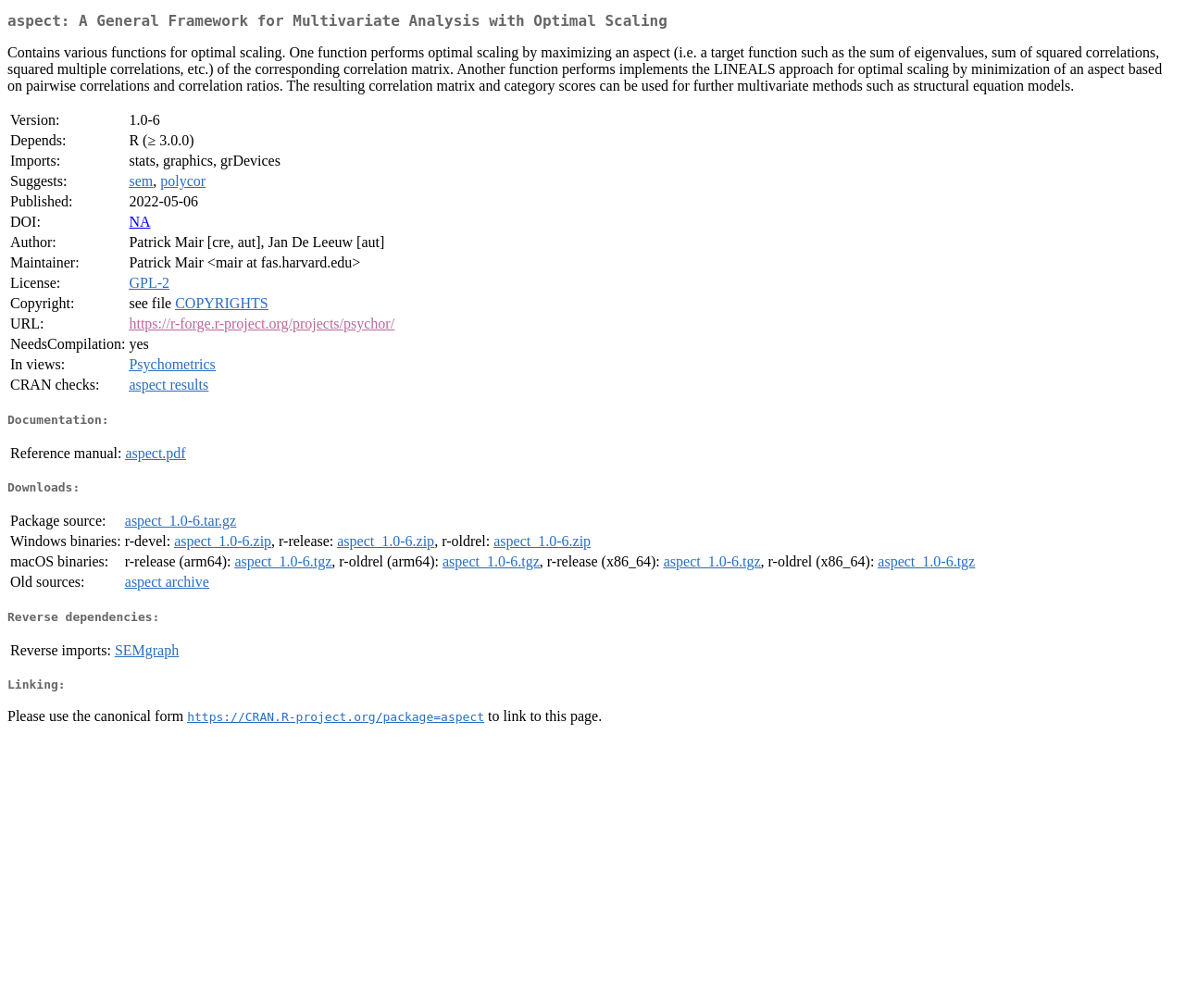Select the bounding box coordinates of the element I need to click to carry out the following instruction: "Read reference manual".

[0.106, 0.442, 0.157, 0.457]